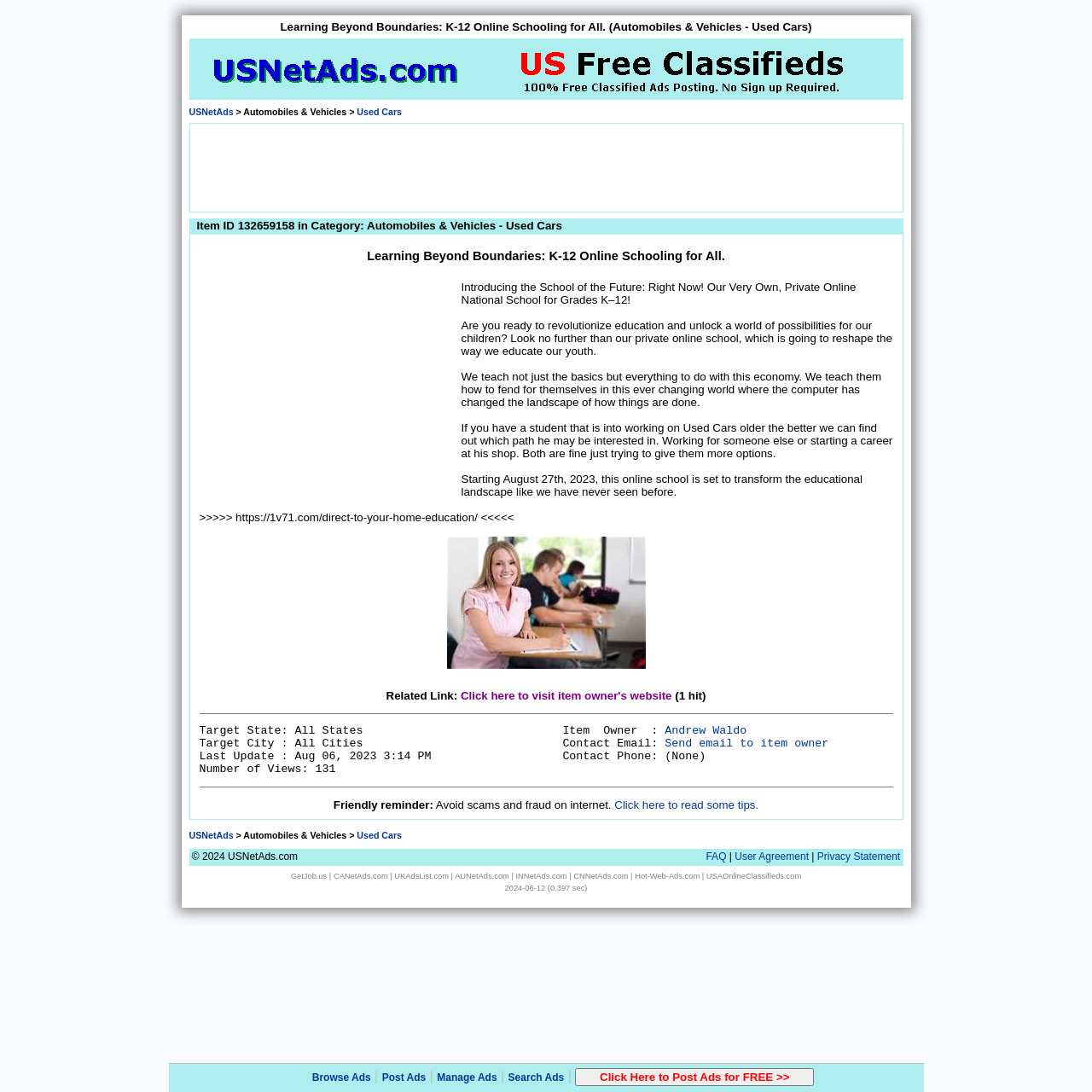Please identify the coordinates of the bounding box that should be clicked to fulfill this instruction: "Read some tips to avoid scams and fraud".

[0.563, 0.731, 0.695, 0.743]